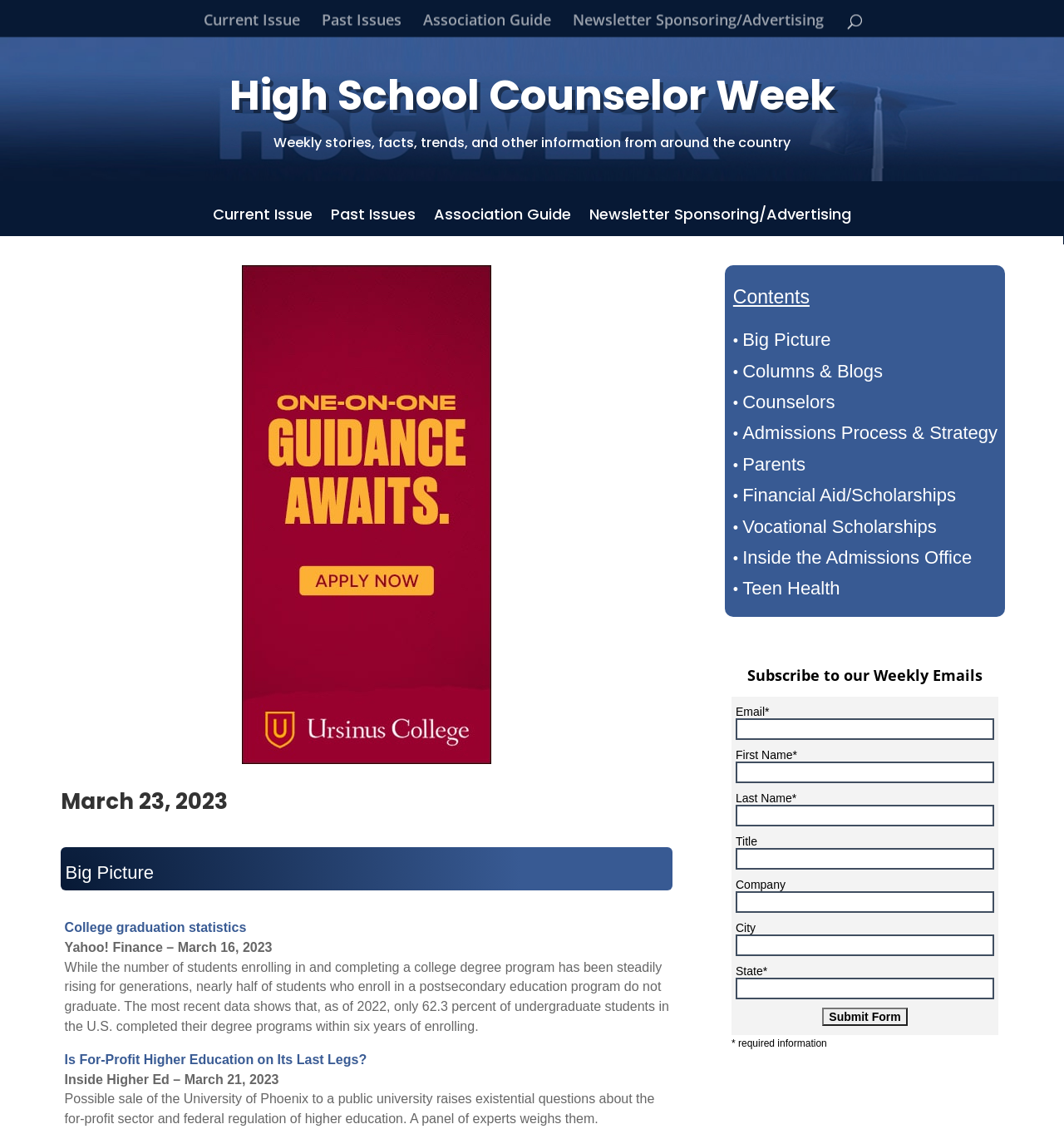Use a single word or phrase to answer the question: 
What is the purpose of the section 'Contents'?

To provide a list of topics